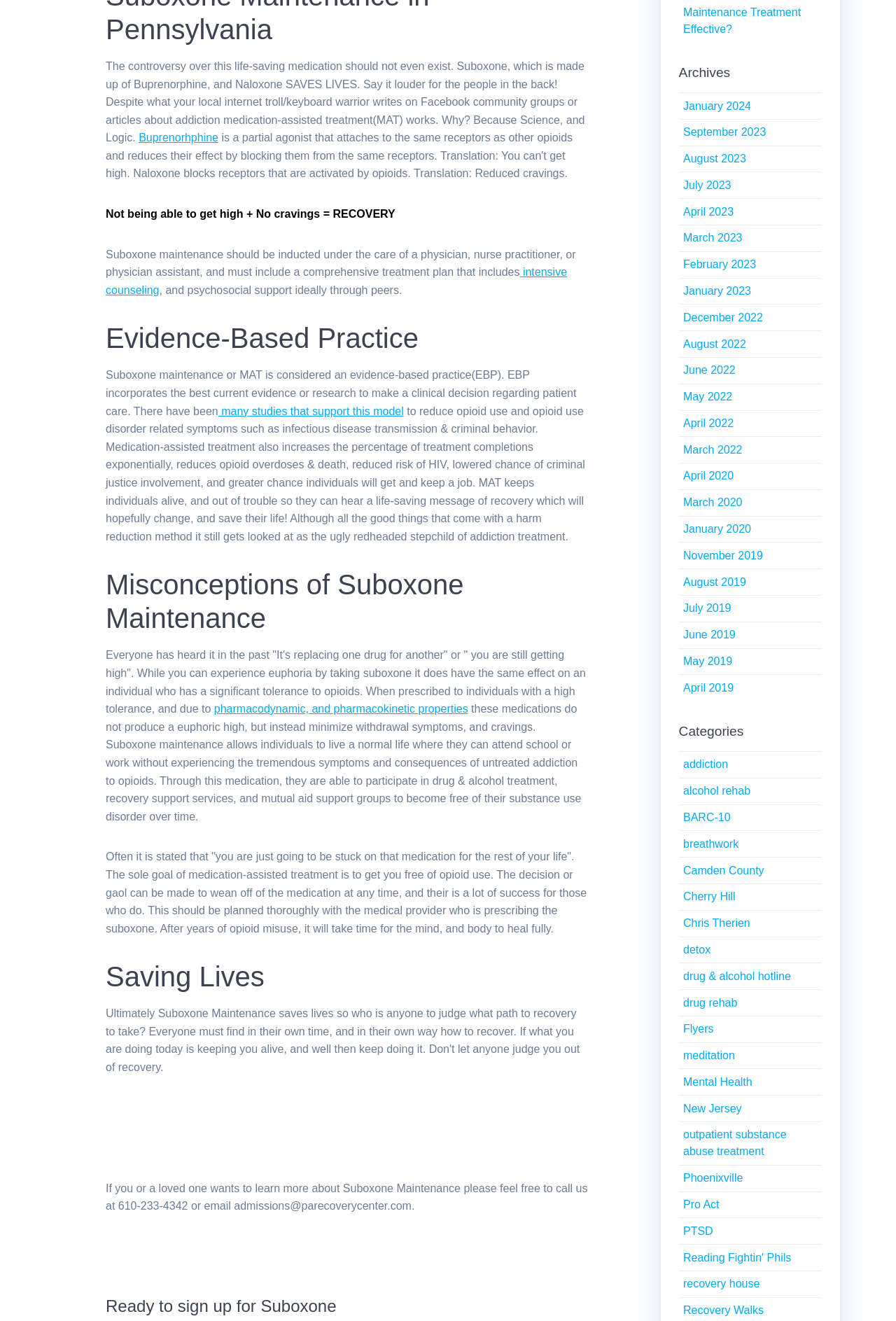Determine the bounding box coordinates of the region to click in order to accomplish the following instruction: "Read 'Evidence-Based Practice'". Provide the coordinates as four float numbers between 0 and 1, specifically [left, top, right, bottom].

[0.118, 0.426, 0.657, 0.451]